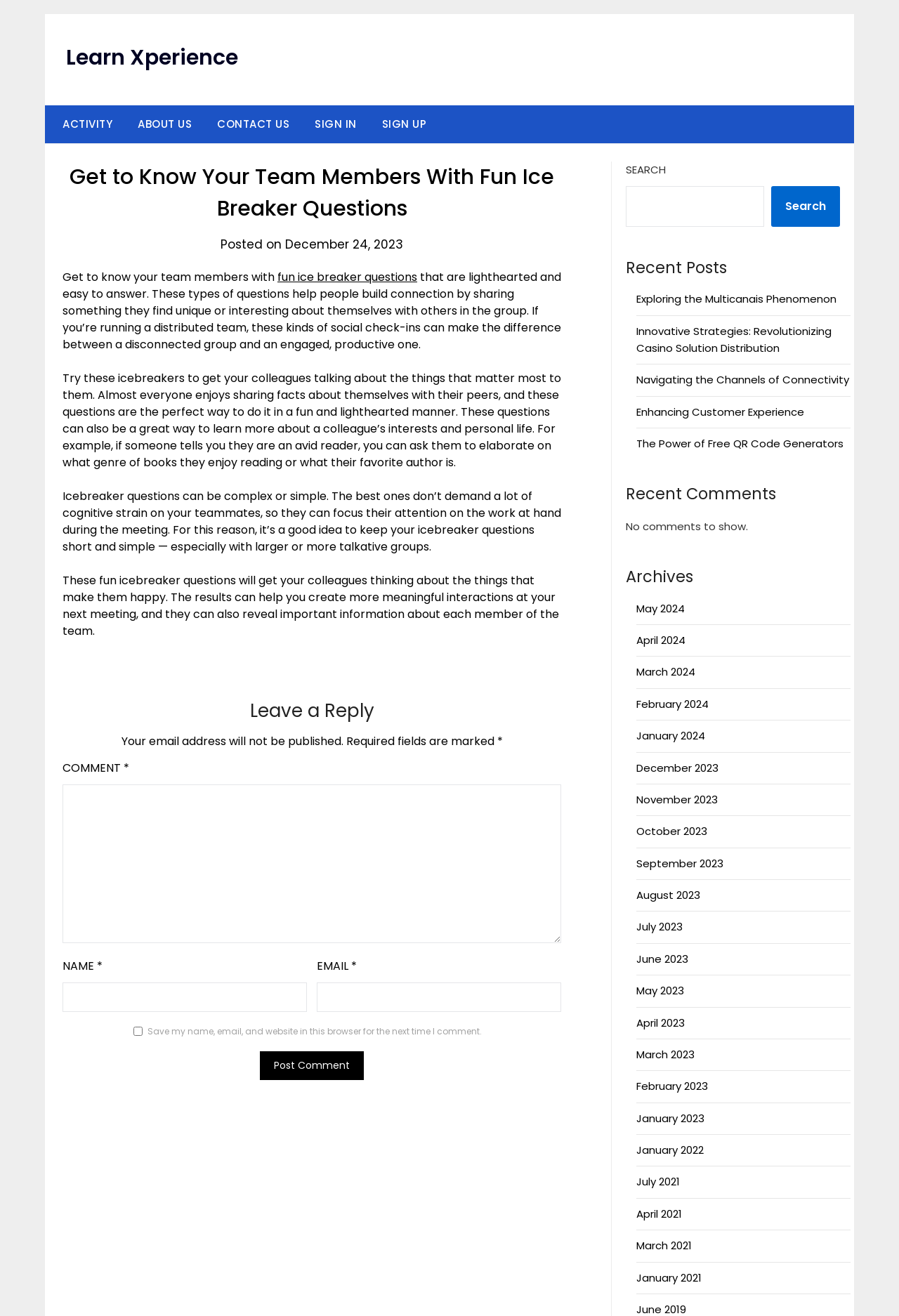Can you pinpoint the bounding box coordinates for the clickable element required for this instruction: "Search for something"? The coordinates should be four float numbers between 0 and 1, i.e., [left, top, right, bottom].

[0.696, 0.141, 0.85, 0.172]